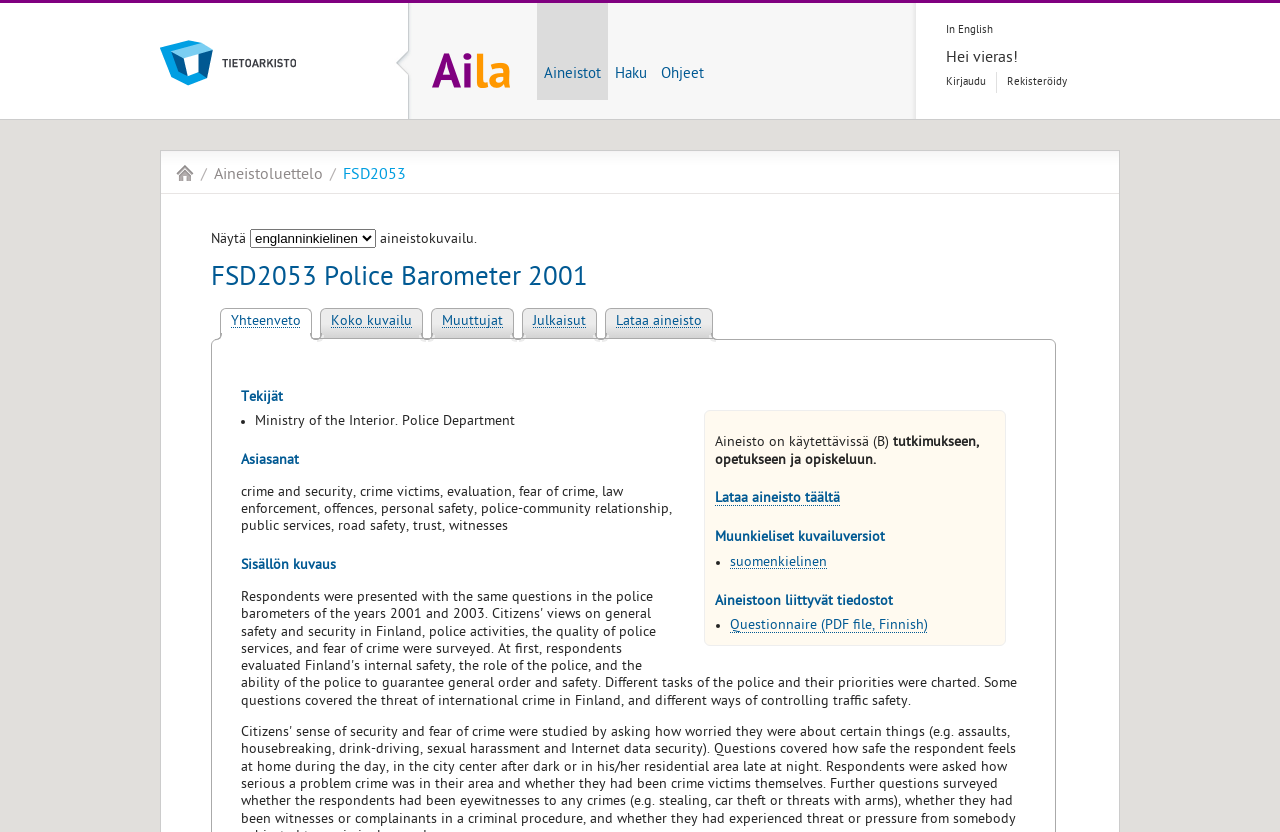Give a detailed overview of the webpage's appearance and contents.

This webpage appears to be a data archive portal, specifically the "FSD2053 Police Barometer 2001" dataset. At the top, there are two headings: "Yhteiskuntatieteellinen tietoarkisto" and "Ailan etusivu". Below these headings, there are four links: "Aineistot", "Haku", "Ohjeet", and "In English". 

To the right of these links, there is a section with a greeting "Hei vieras!" and two links: "Kirjaudu" and "Rekisteröidy". Below this section, there are three links: "/Aila", "/Aineistoluettelo", and "/FSD2053". 

The main content of the page is divided into several sections. The first section has a heading "FSD2053 Police Barometer 2001" and contains several links: "Yhteenveto", "Koko kuvailu", "Muuttujat", "Julkaisut", and "Lataa aineisto". 

Below this section, there is a combobox with the label "Näytä aineistokuvailu" and a static text "Näytä". 

The next section has a heading "Lataa aineisto täältä" and contains a link "Lataa aineisto täältä". 

Following this section, there are two more sections: "Muunkieliset kuvailuversiot" with a link "suomenkielinen", and "Aineistoon liittyvät tiedostot" with a link "Questionnaire (PDF file, Finnish)". 

At the bottom of the page, there are three sections: "Tekijät" with a list of authors, "Asiasanat" with a list of keywords, and "Sisällön kuvaus" with a brief description of the dataset.